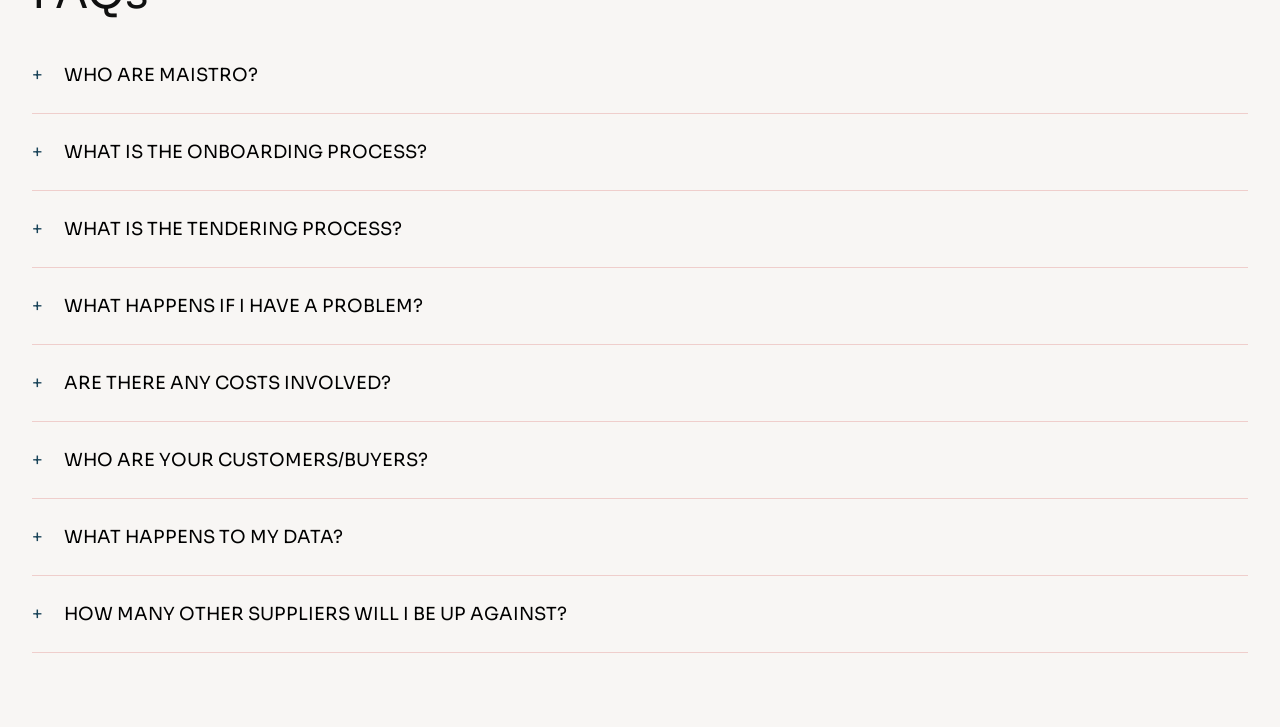Find the bounding box coordinates of the clickable area that will achieve the following instruction: "Visit Church Father Theology".

None